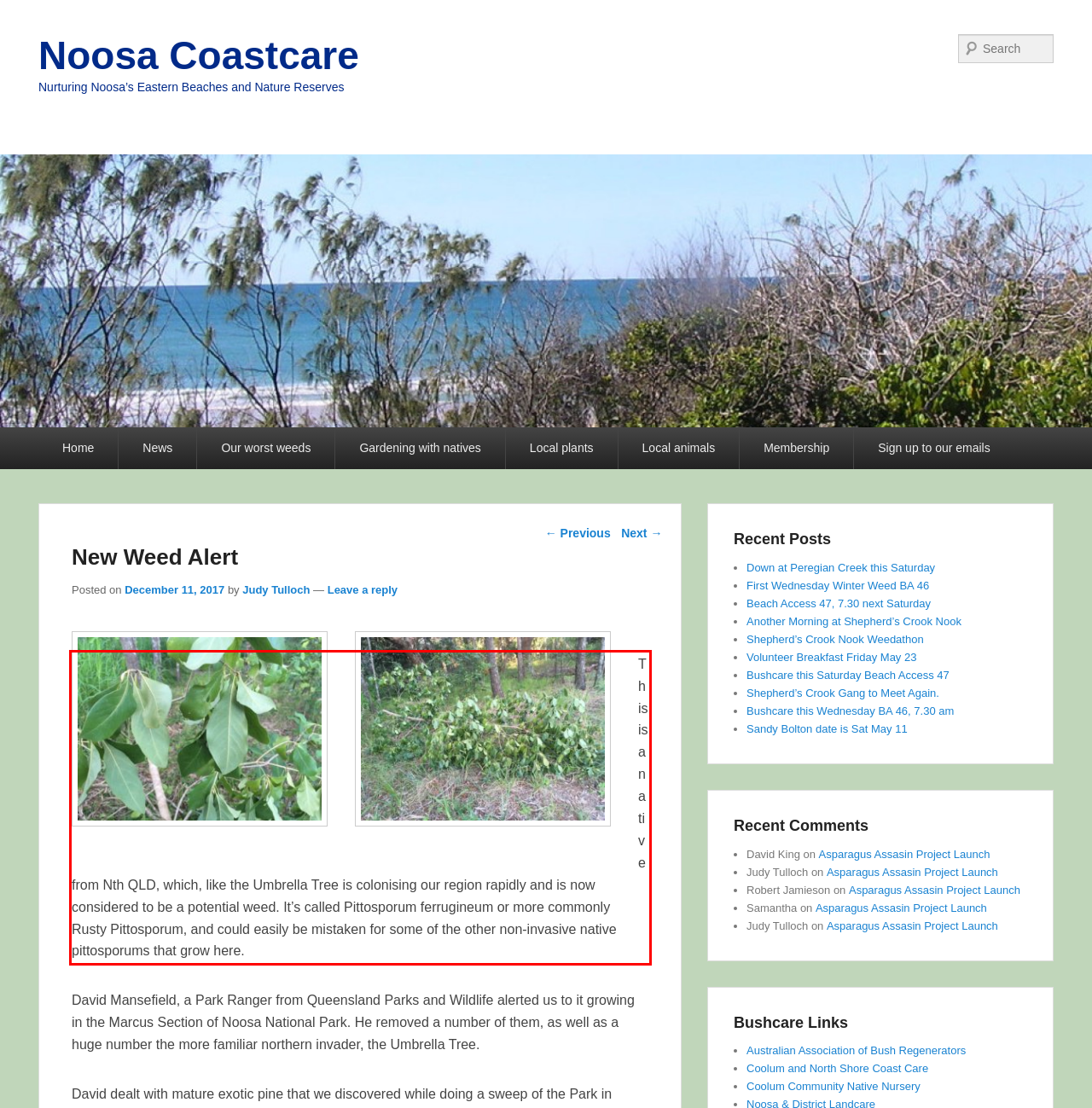Using the webpage screenshot, recognize and capture the text within the red bounding box.

This is a native from Nth QLD, which, like the Umbrella Tree is colonising our region rapidly and is now considered to be a potential weed. It’s called Pittosporum ferrugineum or more commonly Rusty Pittosporum, and could easily be mistaken for some of the other non-invasive native pittosporums that grow here.